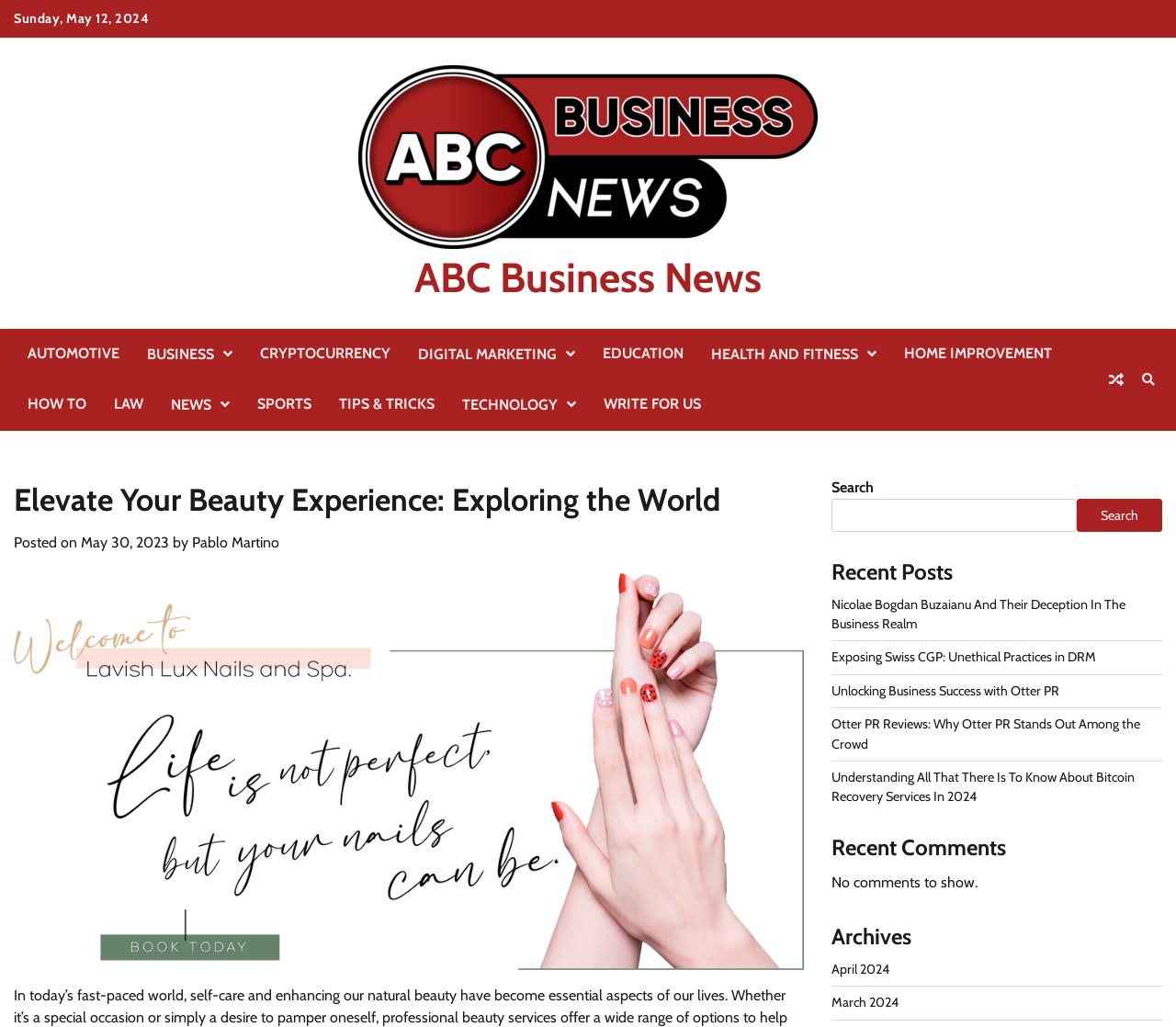Determine the bounding box coordinates of the UI element that matches the following description: "May 30, 2023". The coordinates should be four float numbers between 0 and 1 in the format [left, top, right, bottom].

[0.069, 0.52, 0.144, 0.537]